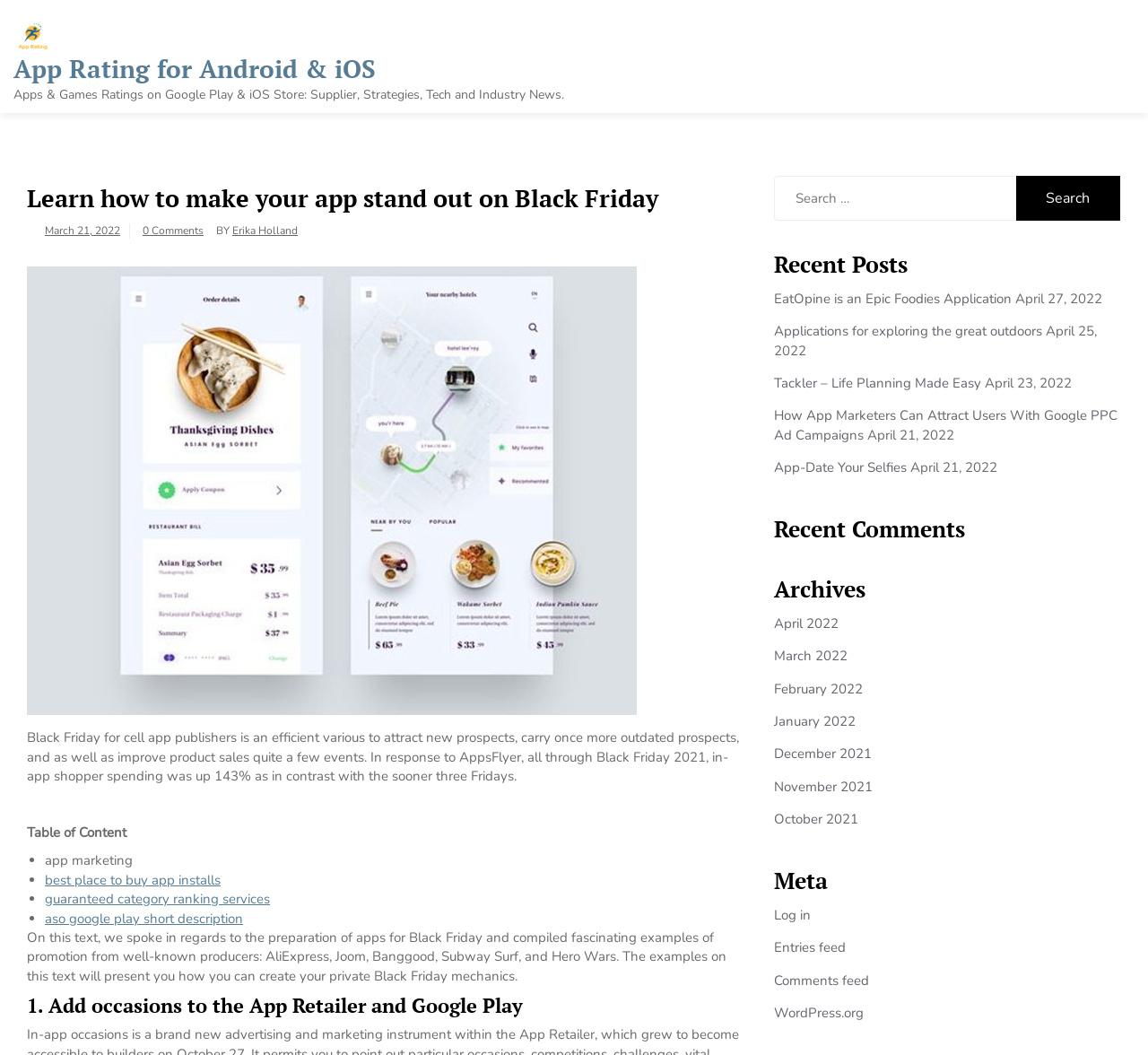Identify the bounding box coordinates of the clickable region necessary to fulfill the following instruction: "Read the article about EatOpine". The bounding box coordinates should be four float numbers between 0 and 1, i.e., [left, top, right, bottom].

[0.674, 0.274, 0.882, 0.291]